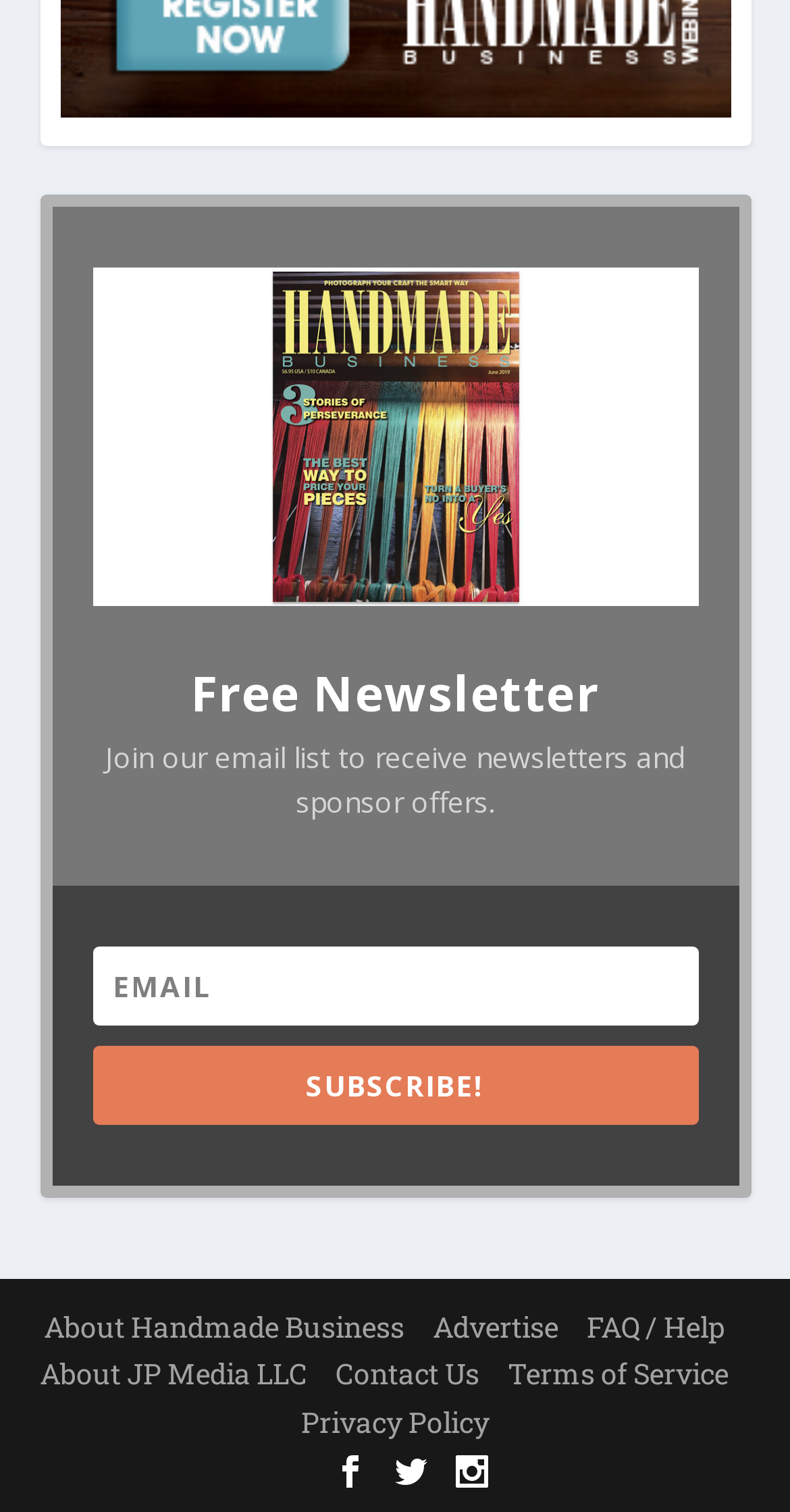Determine the bounding box coordinates of the section to be clicked to follow the instruction: "View FAQ and Help". The coordinates should be given as four float numbers between 0 and 1, formatted as [left, top, right, bottom].

[0.742, 0.864, 0.917, 0.89]